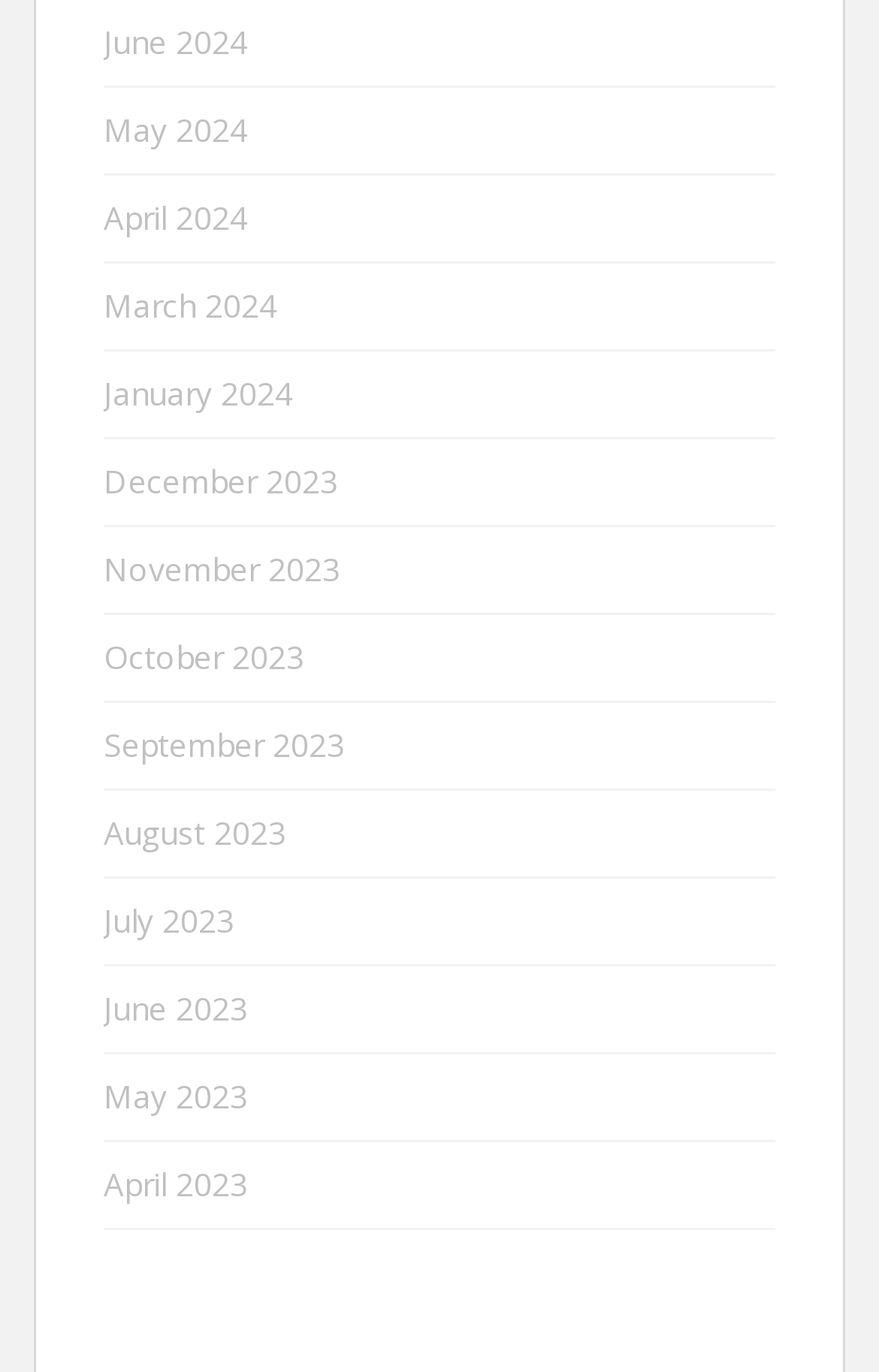Identify the bounding box coordinates of the specific part of the webpage to click to complete this instruction: "check March 2024".

[0.118, 0.208, 0.315, 0.239]